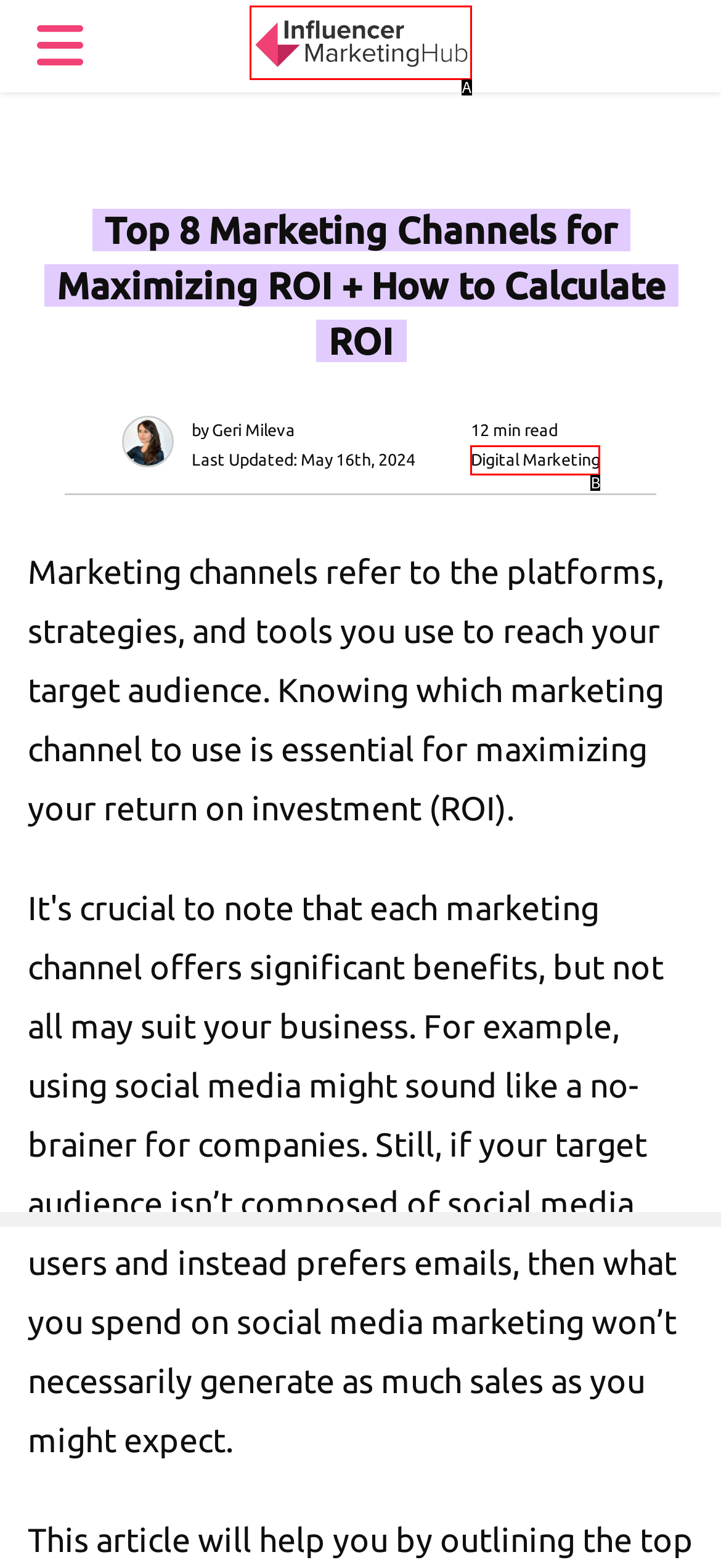Find the HTML element that matches the description provided: title="Influencer Marketing Hub"
Answer using the corresponding option letter.

A